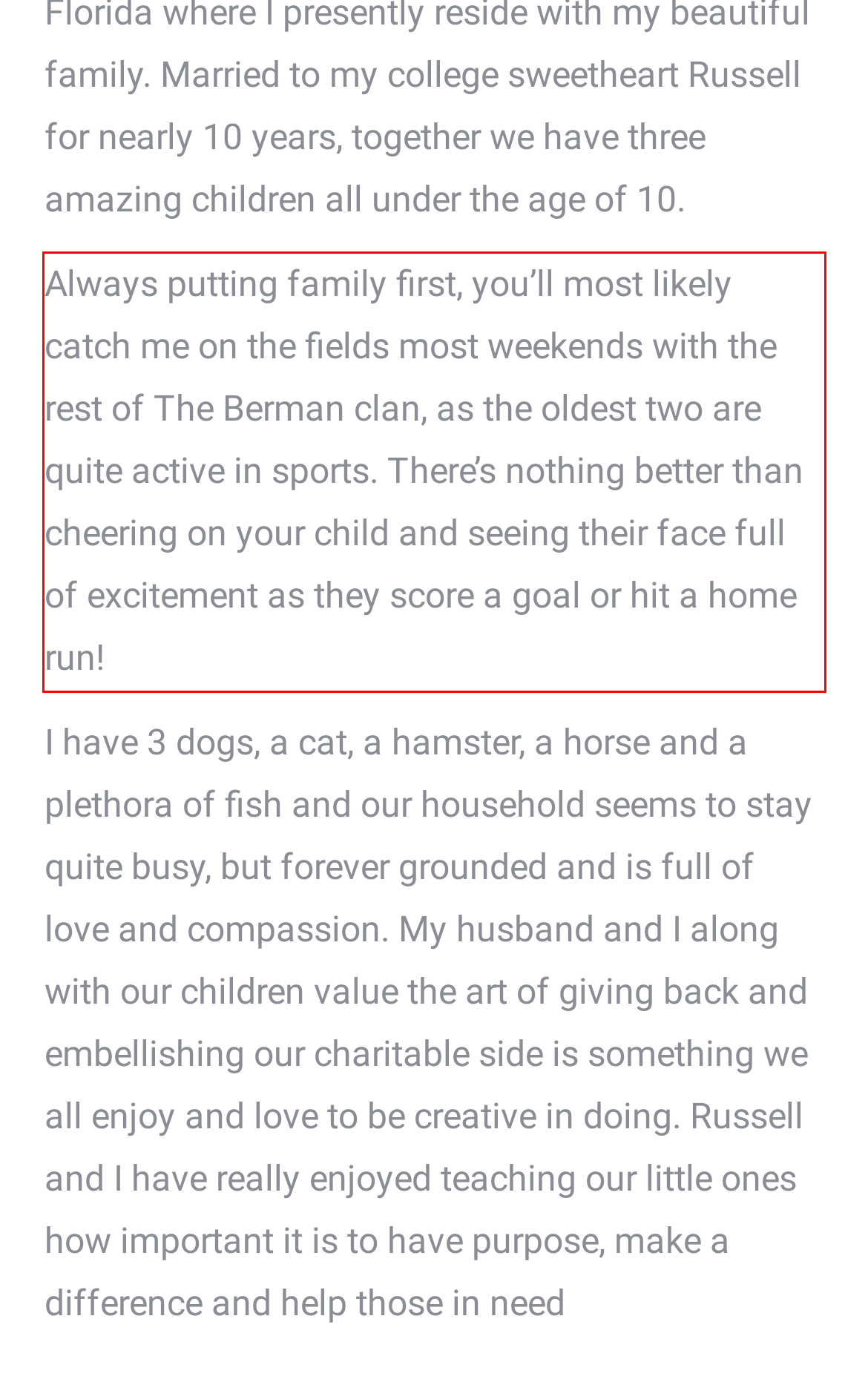Identify the text inside the red bounding box in the provided webpage screenshot and transcribe it.

Always putting family first, you’ll most likely catch me on the fields most weekends with the rest of The Berman clan, as the oldest two are quite active in sports. There’s nothing better than cheering on your child and seeing their face full of excitement as they score a goal or hit a home run!